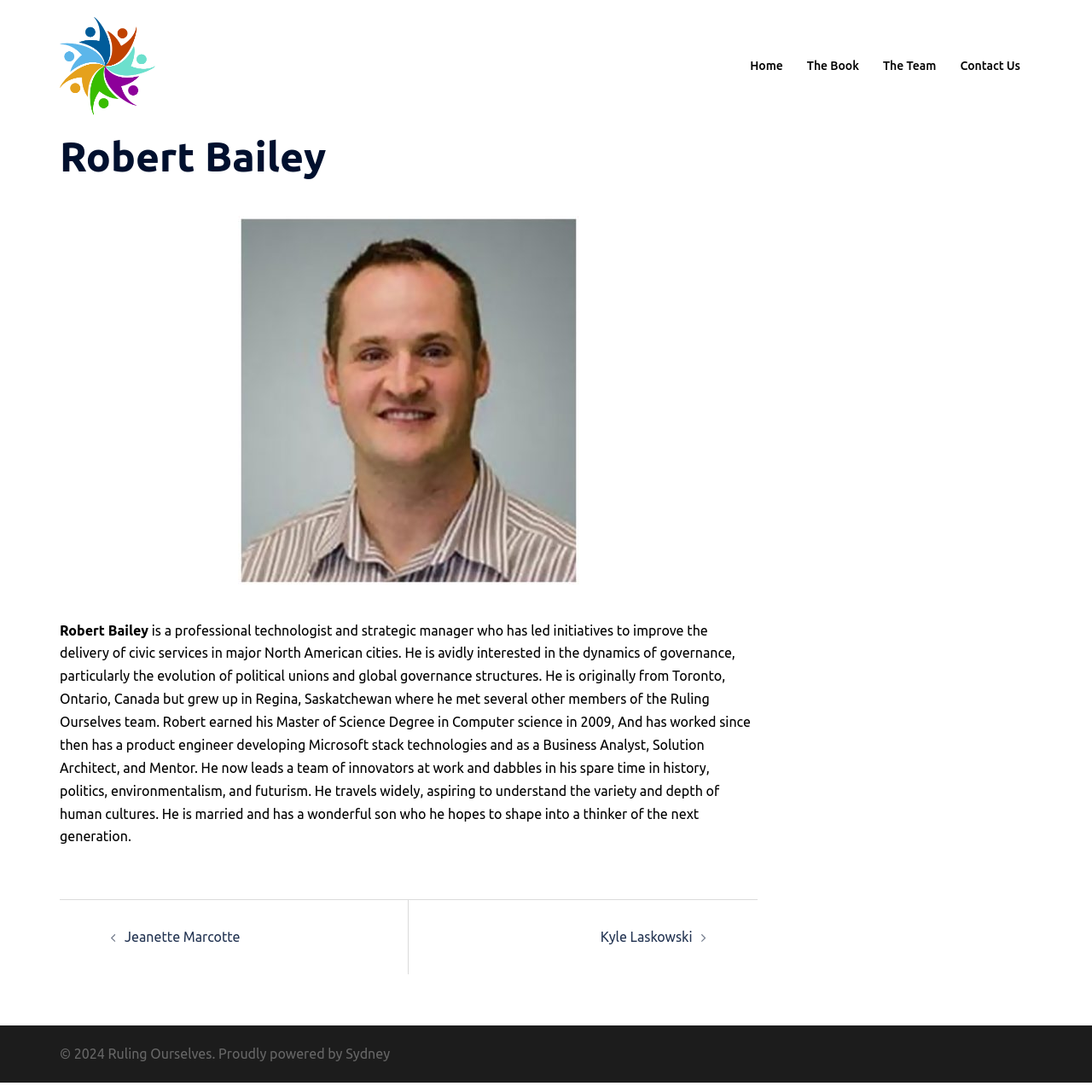Identify the bounding box coordinates for the UI element described as follows: Sydney. Use the format (top-left x, top-left y, bottom-right x, bottom-right y) and ensure all values are floating point numbers between 0 and 1.

[0.317, 0.958, 0.357, 0.972]